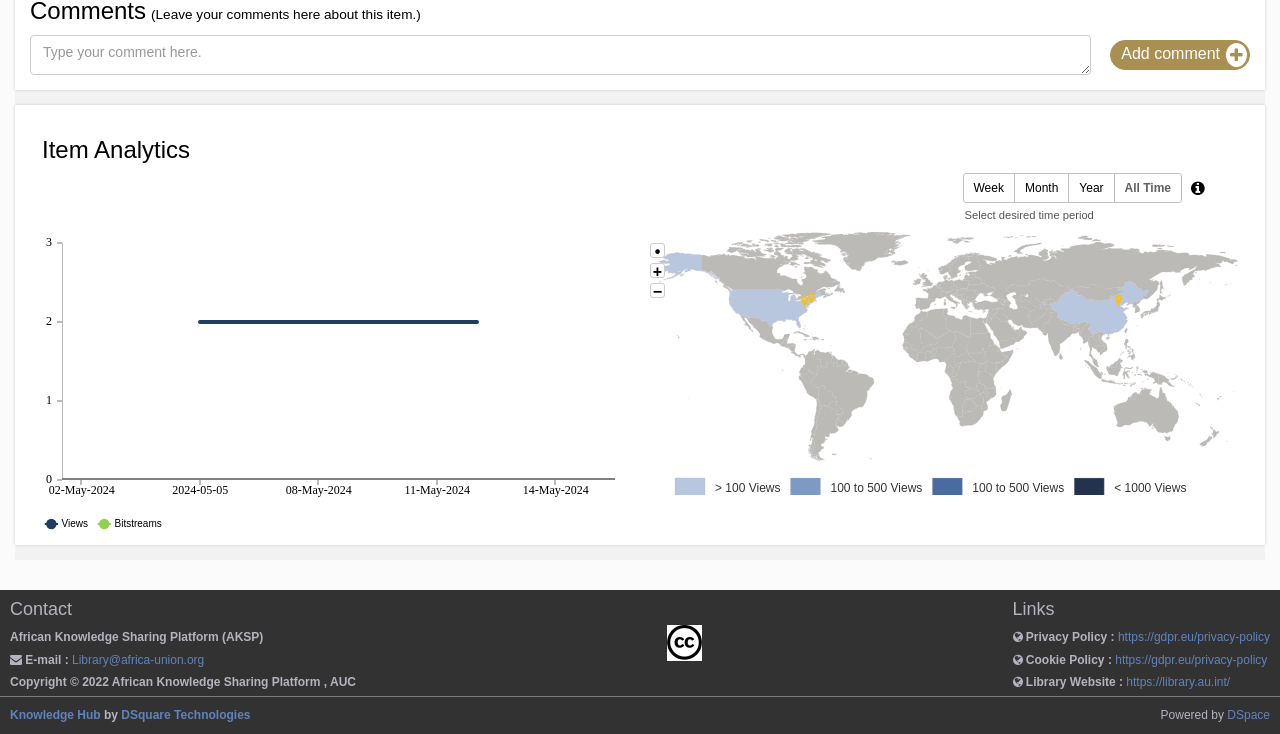Can you specify the bounding box coordinates for the region that should be clicked to fulfill this instruction: "Add a comment".

[0.867, 0.054, 0.977, 0.095]